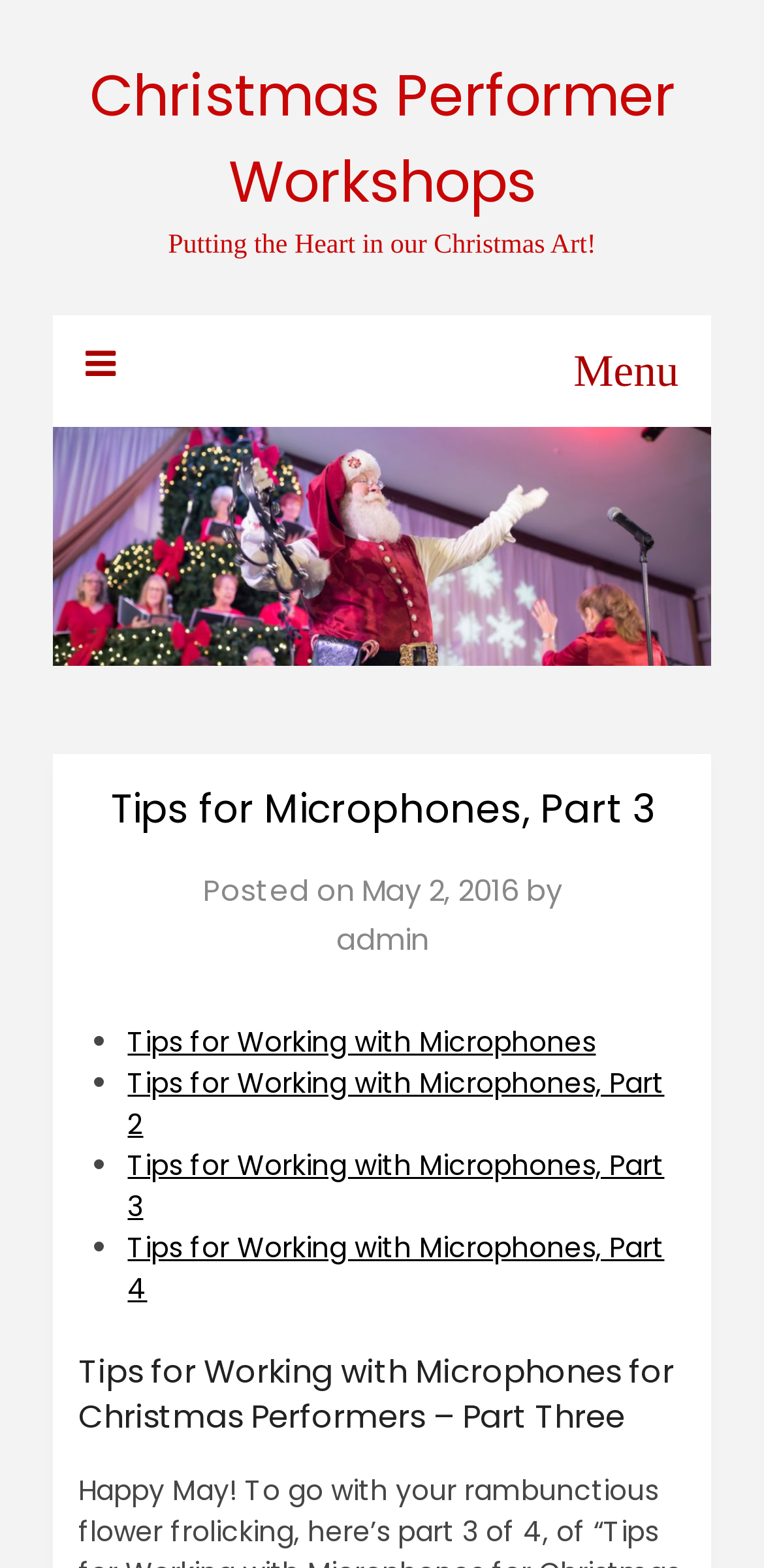Please answer the following question as detailed as possible based on the image: 
What is the author of the article?

The static text 'by' is followed by a link 'admin', which indicates the author of the article.